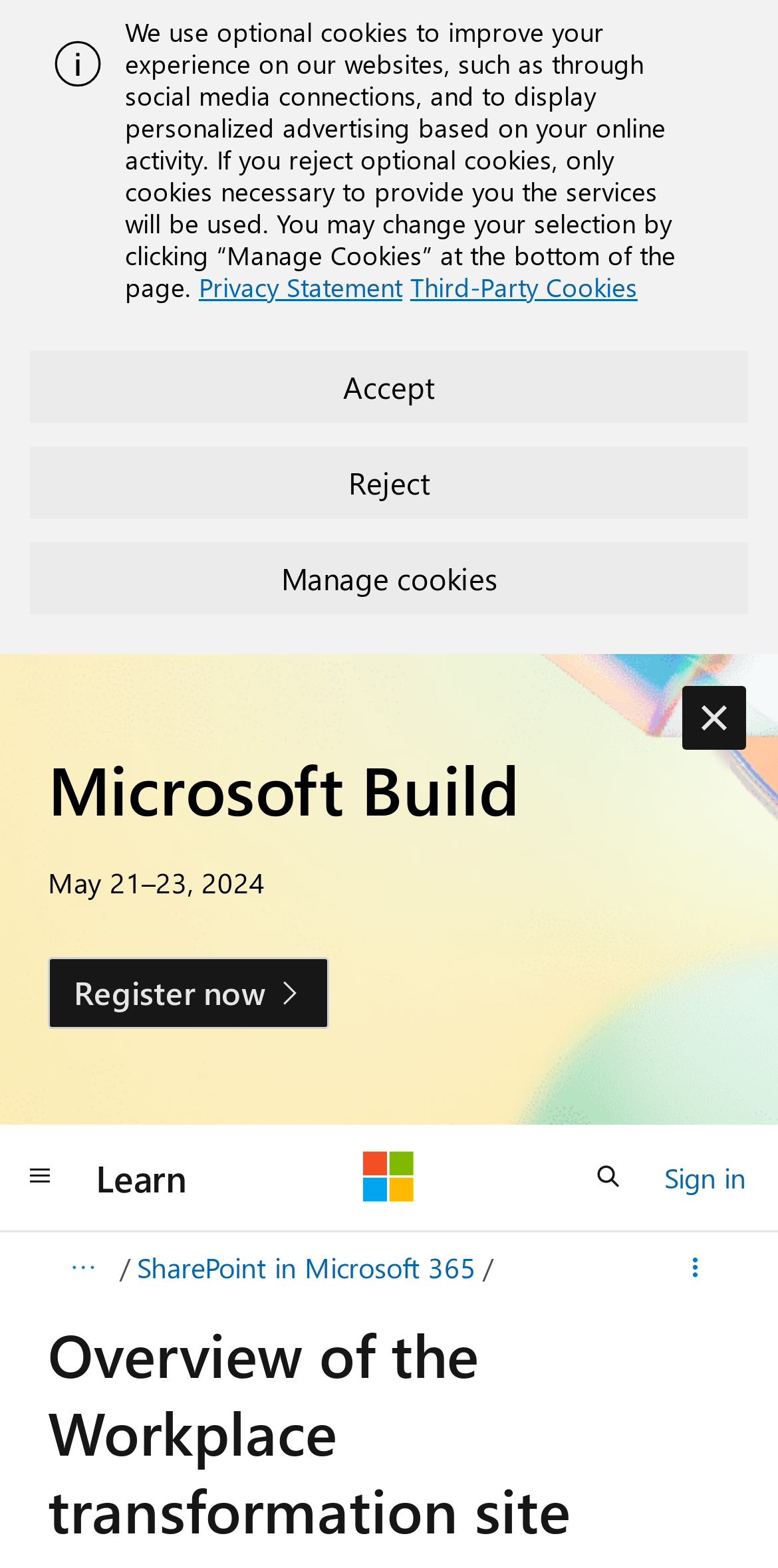How many buttons are there in the cookie notification section?
Based on the image, give a concise answer in the form of a single word or short phrase.

3